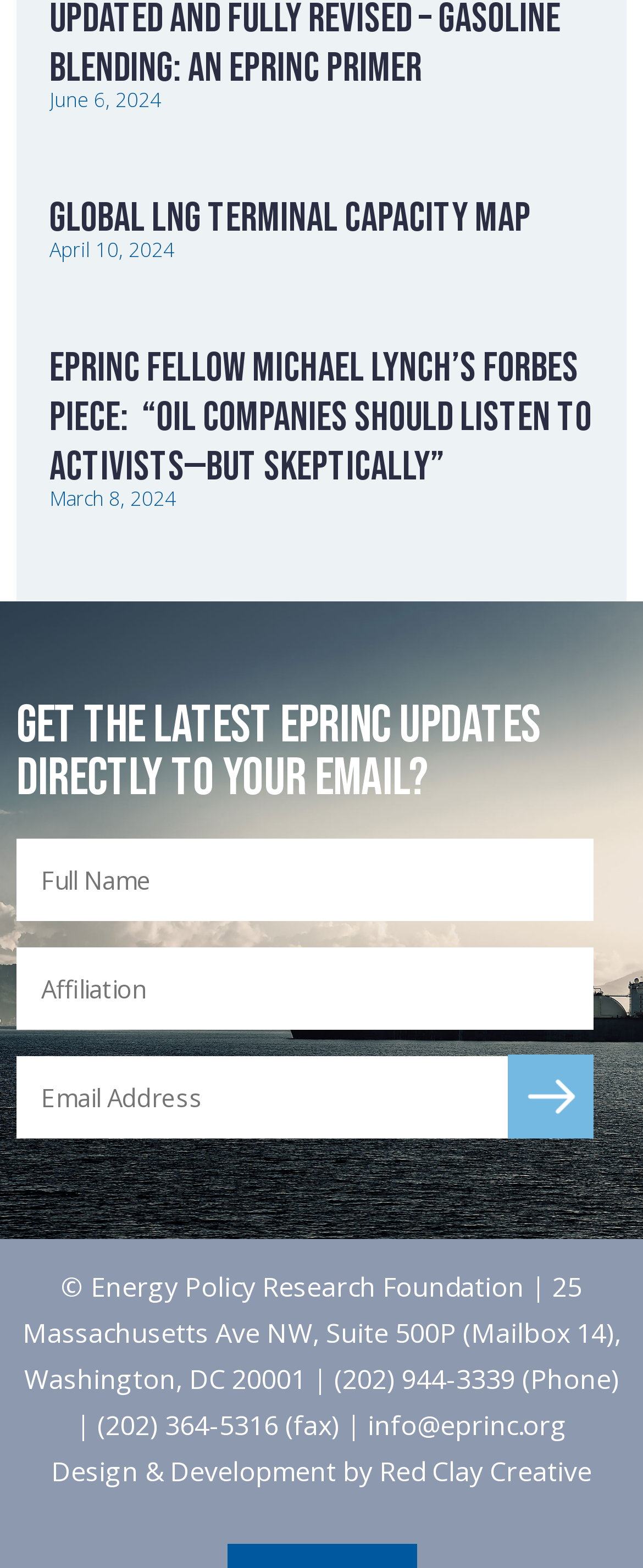What is the date of the 'Updated and Fully Revised – Gasoline Blending: An EPRINC Primer' article?
Refer to the screenshot and respond with a concise word or phrase.

June 6, 2024